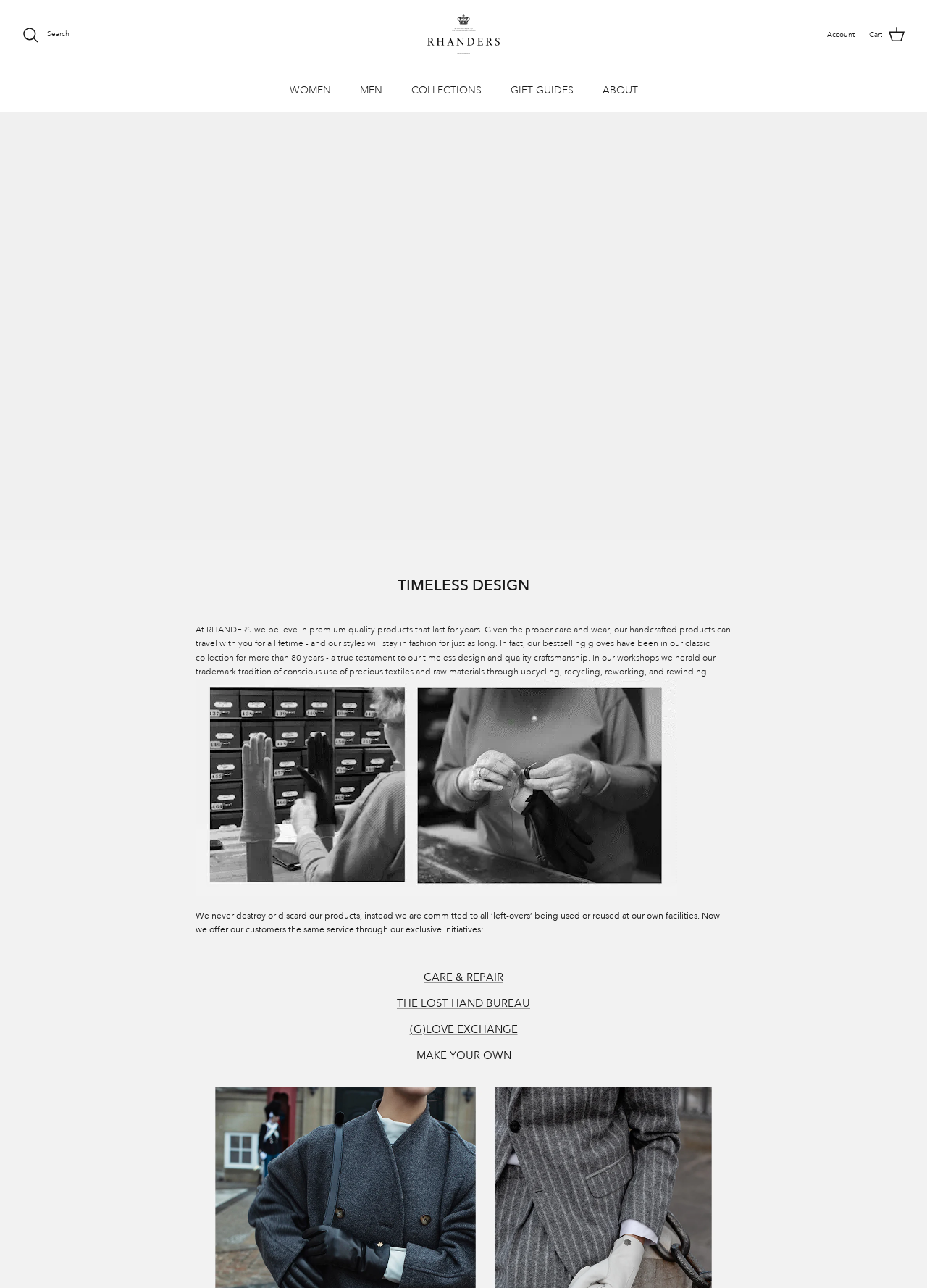Identify and provide the bounding box for the element described by: "Care & Repair".

[0.457, 0.754, 0.543, 0.764]